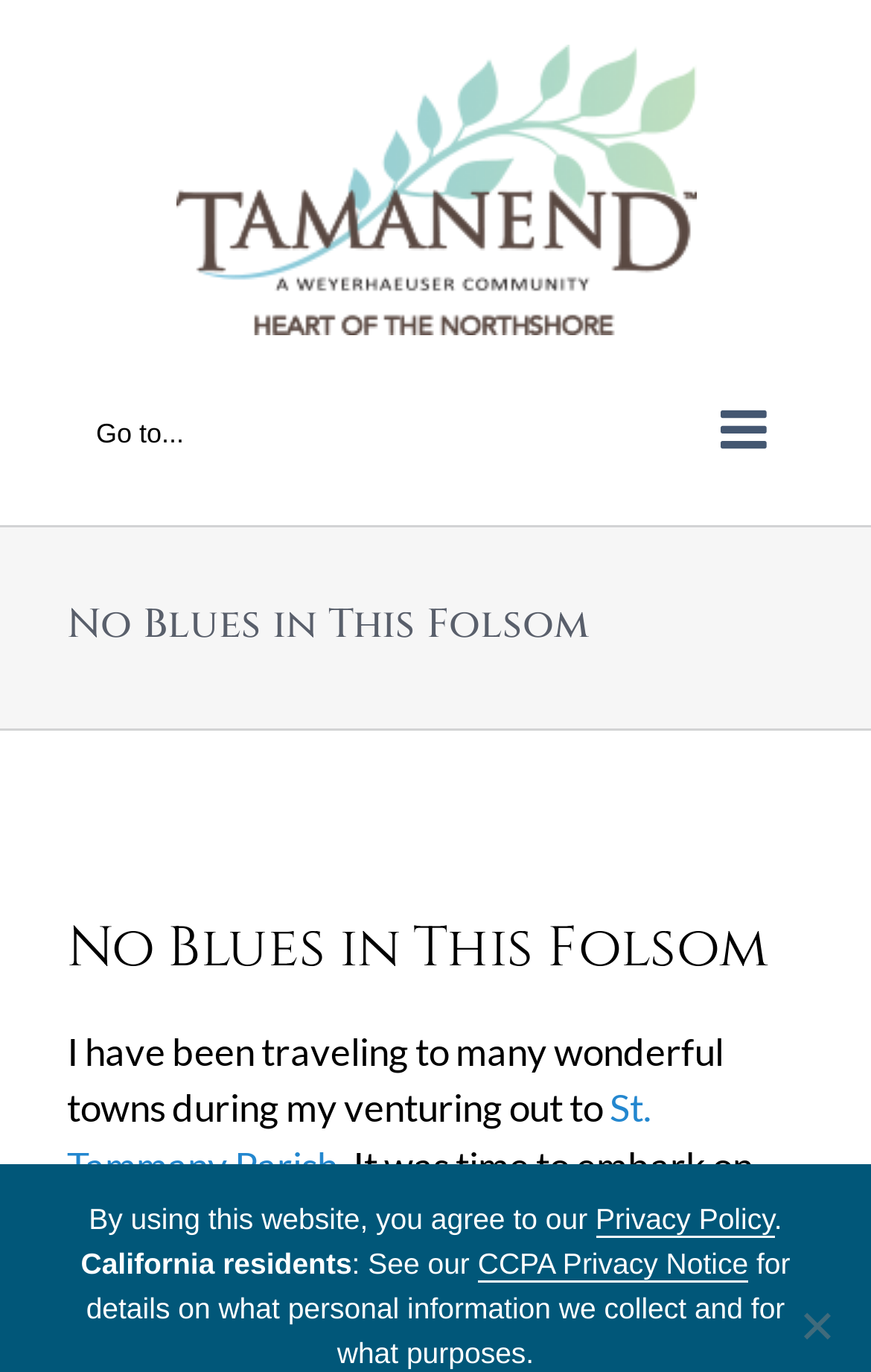Please answer the following question using a single word or phrase: 
What is the website's policy?

Privacy Policy and CCPA Notice